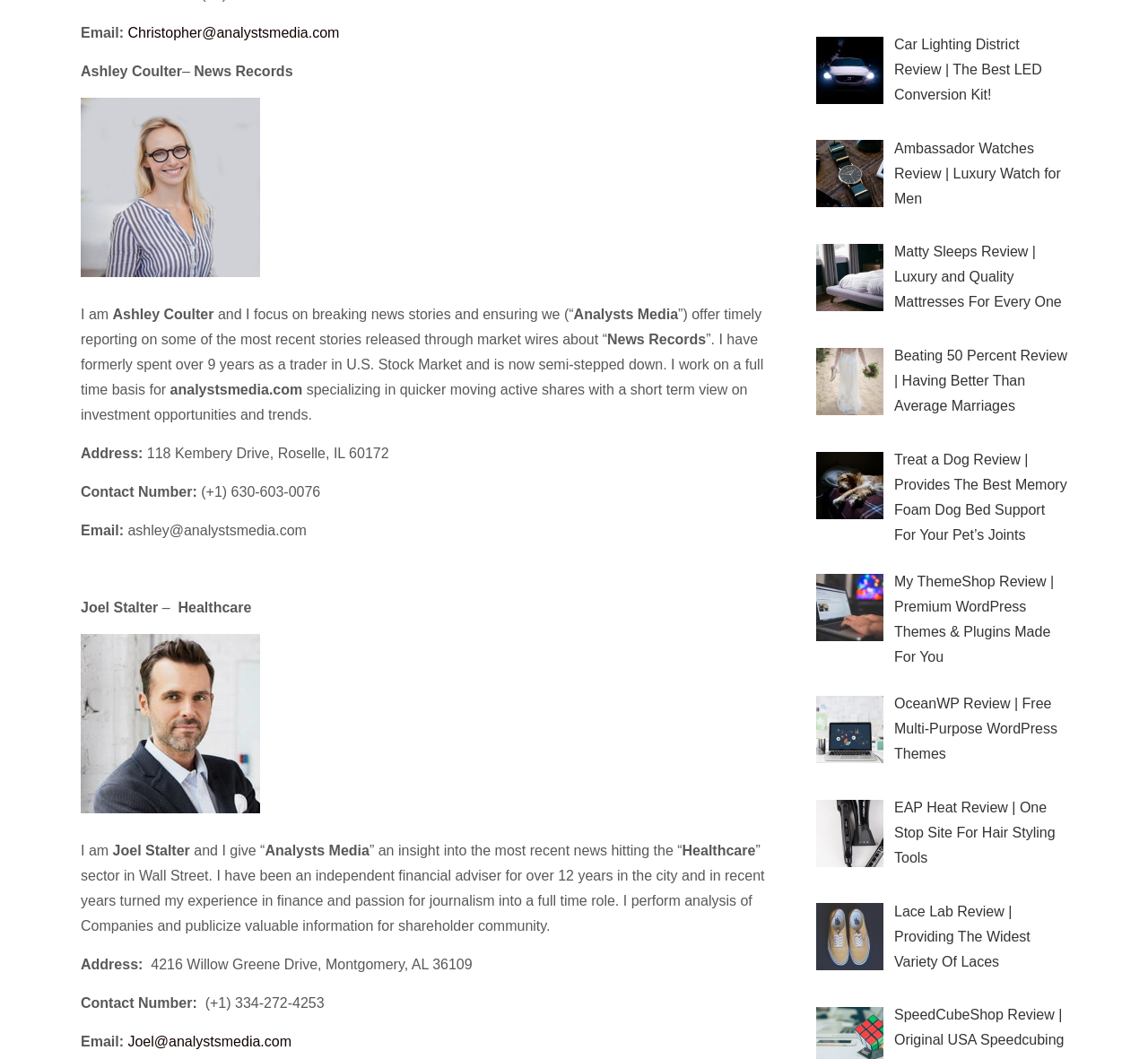Find the bounding box of the UI element described as: "Joel@analystsmedia.com". The bounding box coordinates should be given as four float values between 0 and 1, i.e., [left, top, right, bottom].

[0.111, 0.976, 0.254, 0.991]